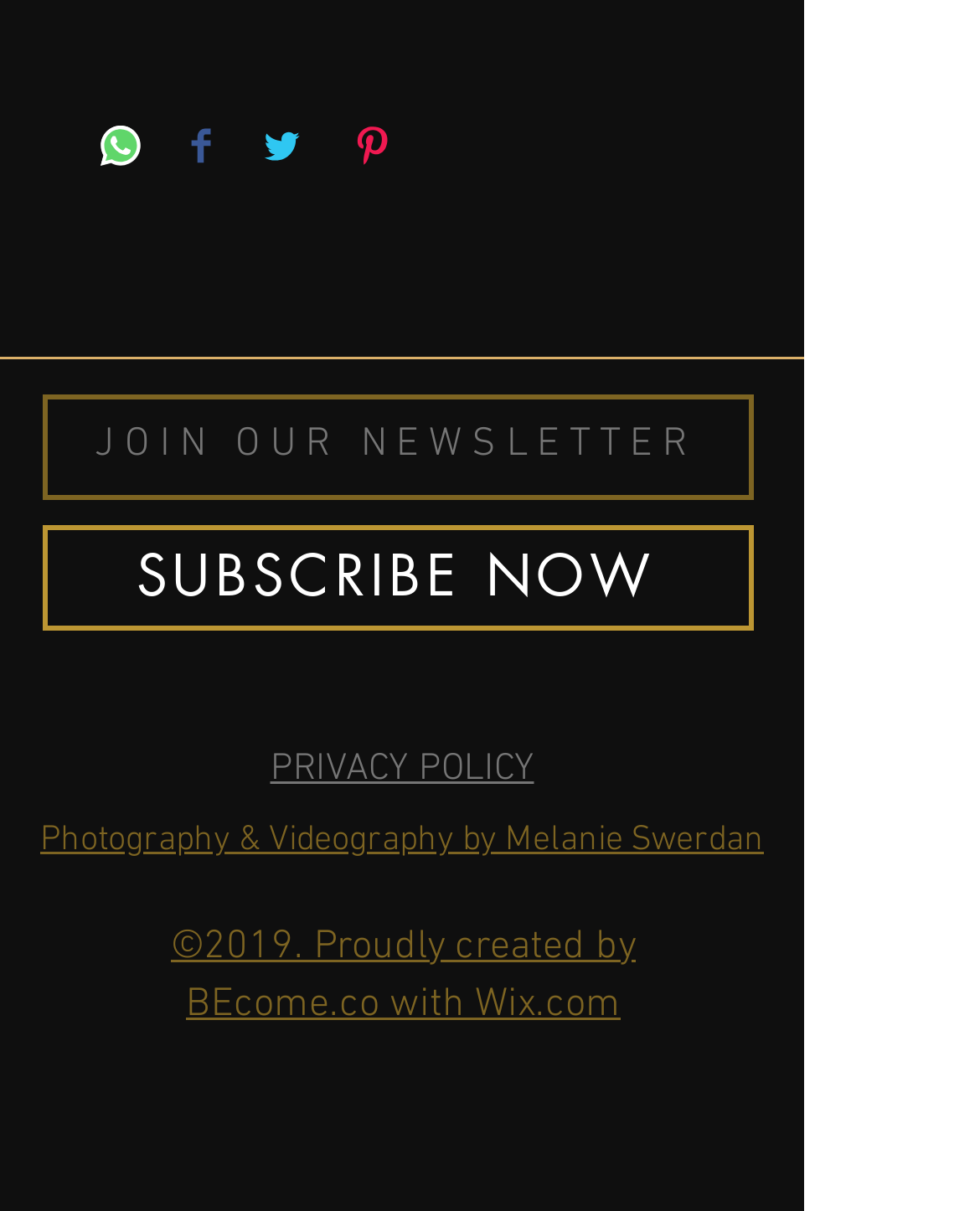Please determine the bounding box coordinates for the UI element described as: "July 4, 2023July 10, 2023".

None